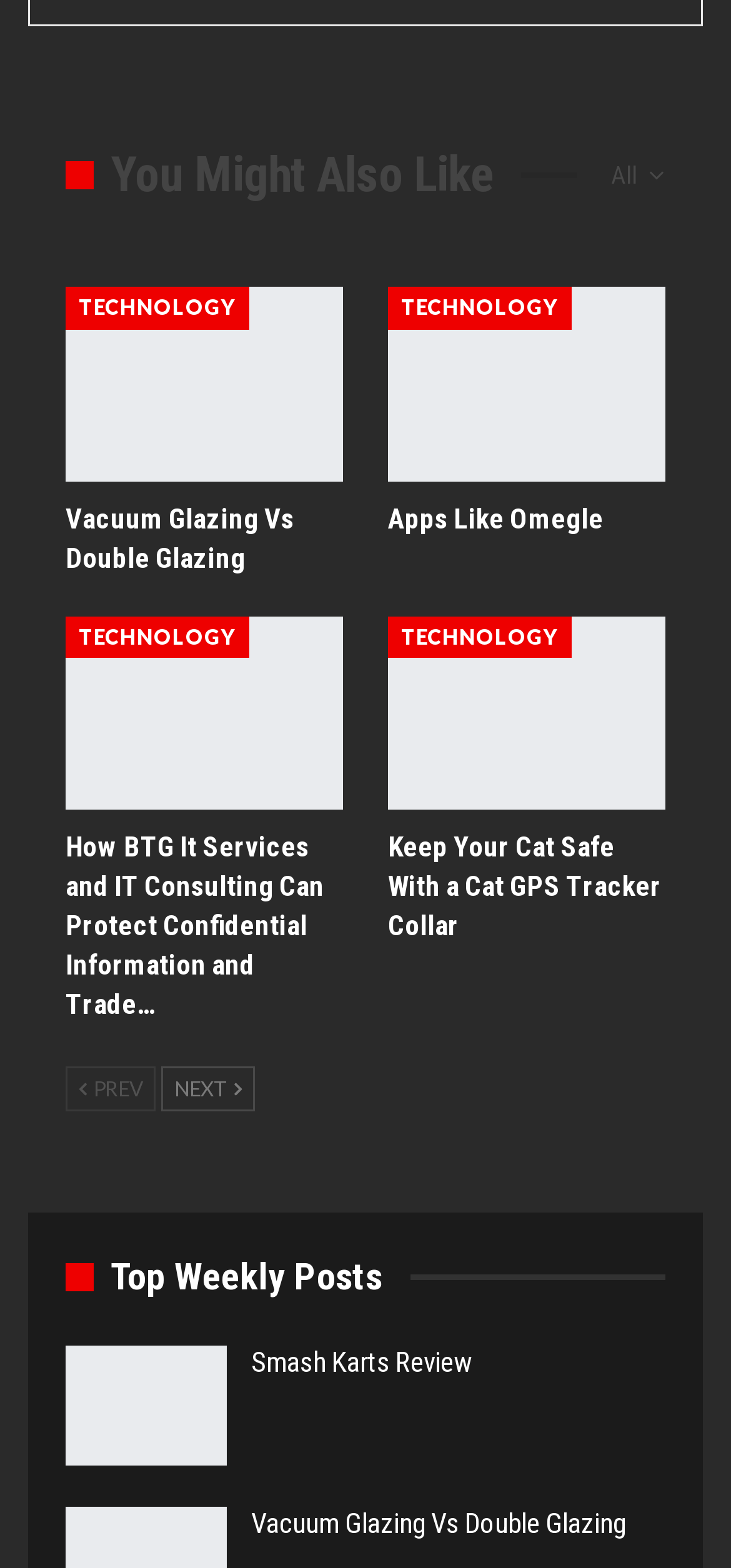What is the topic of the third link?
Please respond to the question with a detailed and well-explained answer.

The third link is 'Vacuum Glazing Vs Double Glazing' which is a link type, and its bounding box coordinates are [0.09, 0.32, 0.403, 0.367].